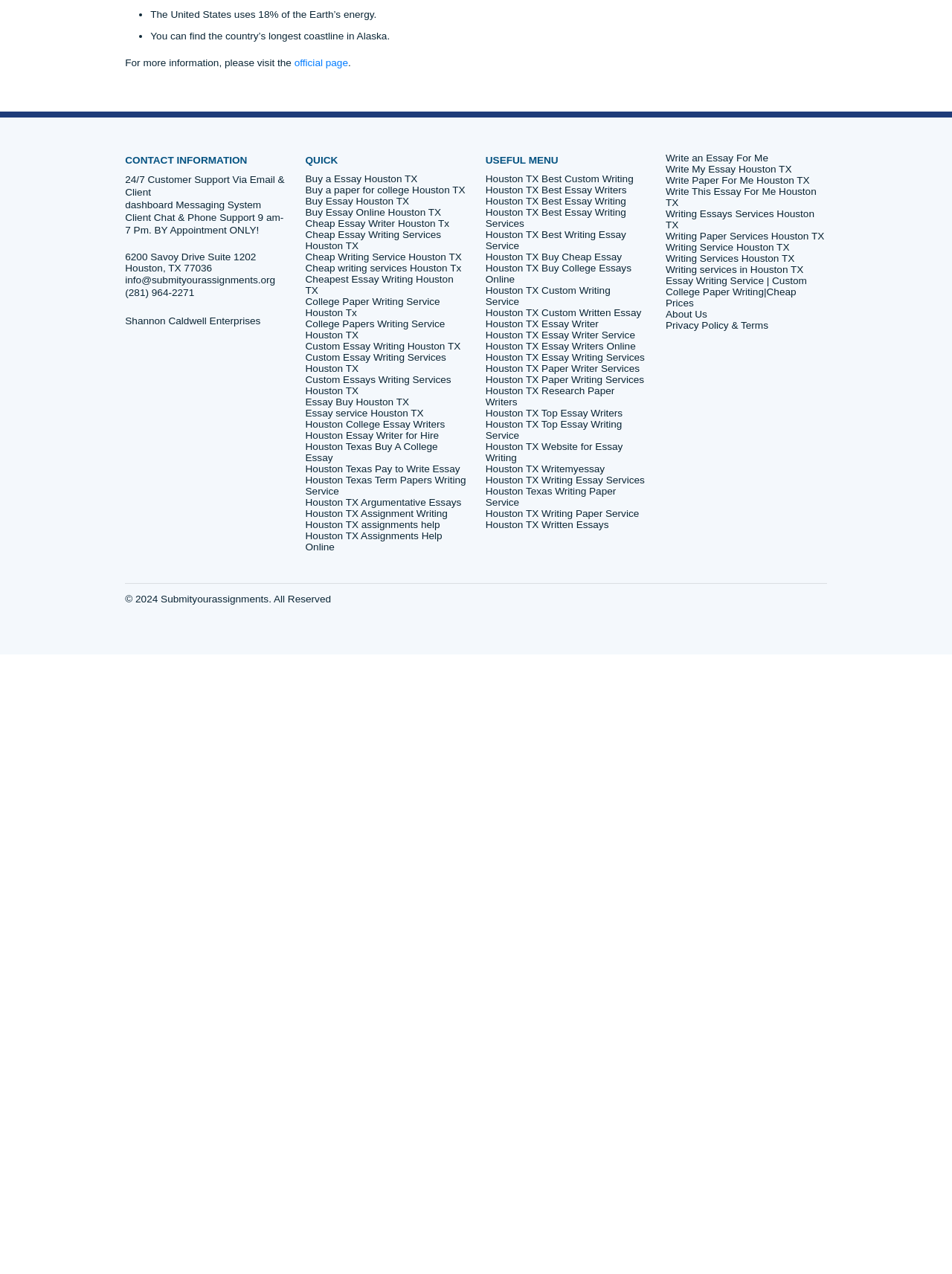Indicate the bounding box coordinates of the element that must be clicked to execute the instruction: "Get help from '24/7 Customer Support'". The coordinates should be given as four float numbers between 0 and 1, i.e., [left, top, right, bottom].

[0.155, 0.556, 0.352, 0.578]